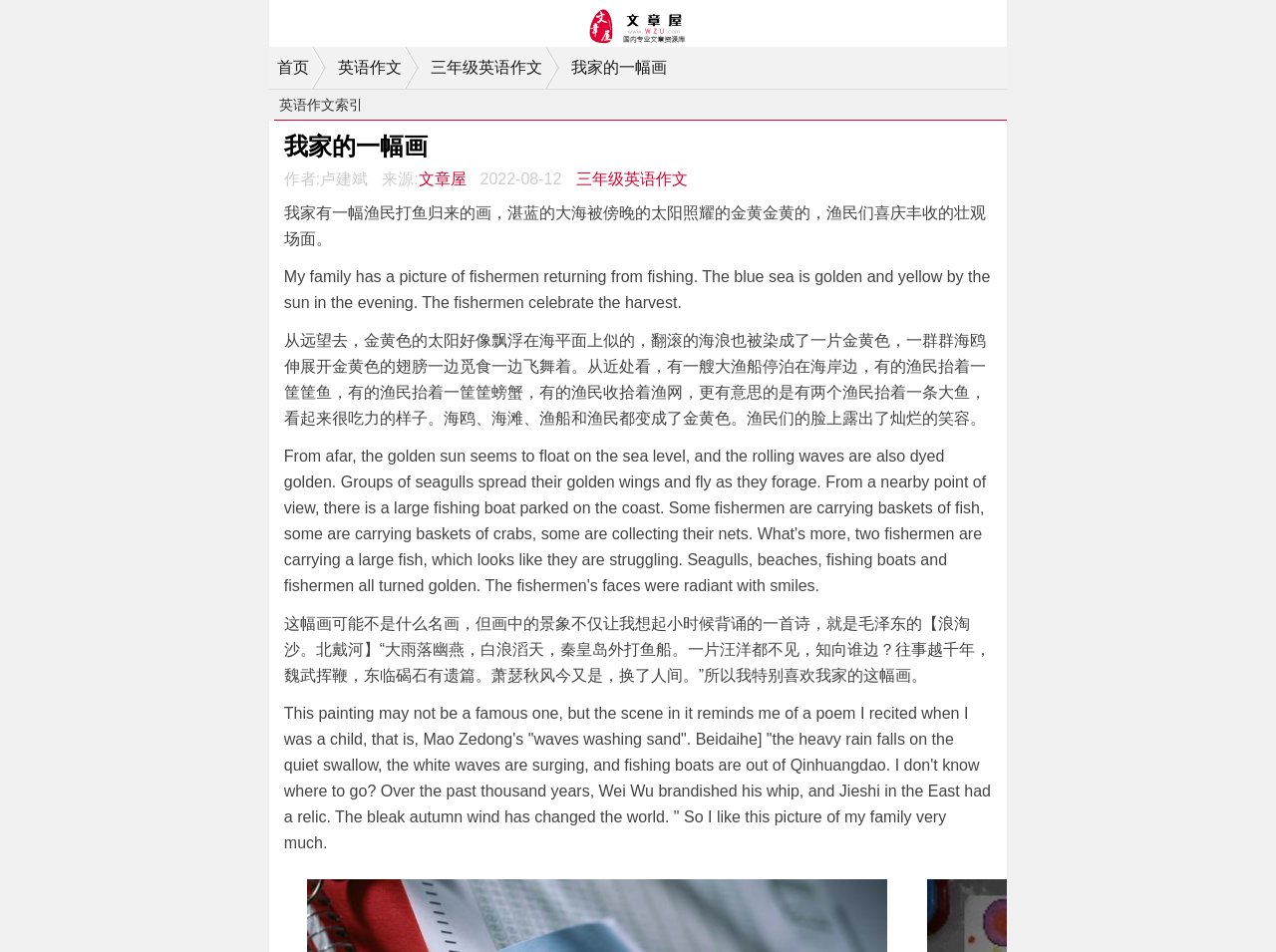What is the poem mentioned in the article?
Look at the image and answer the question using a single word or phrase.

浪淘沙